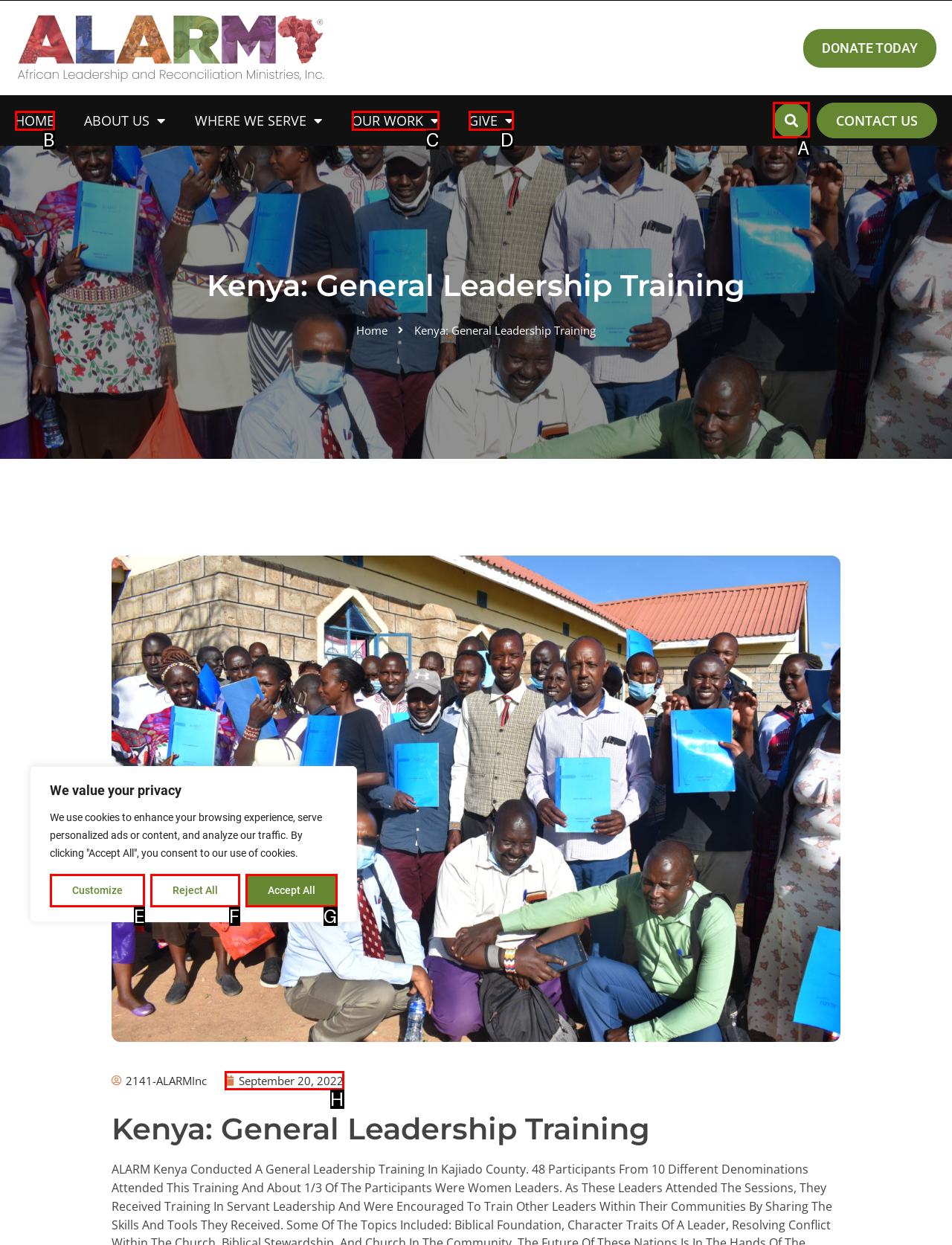Identify the correct UI element to click to follow this instruction: Search for something
Respond with the letter of the appropriate choice from the displayed options.

A